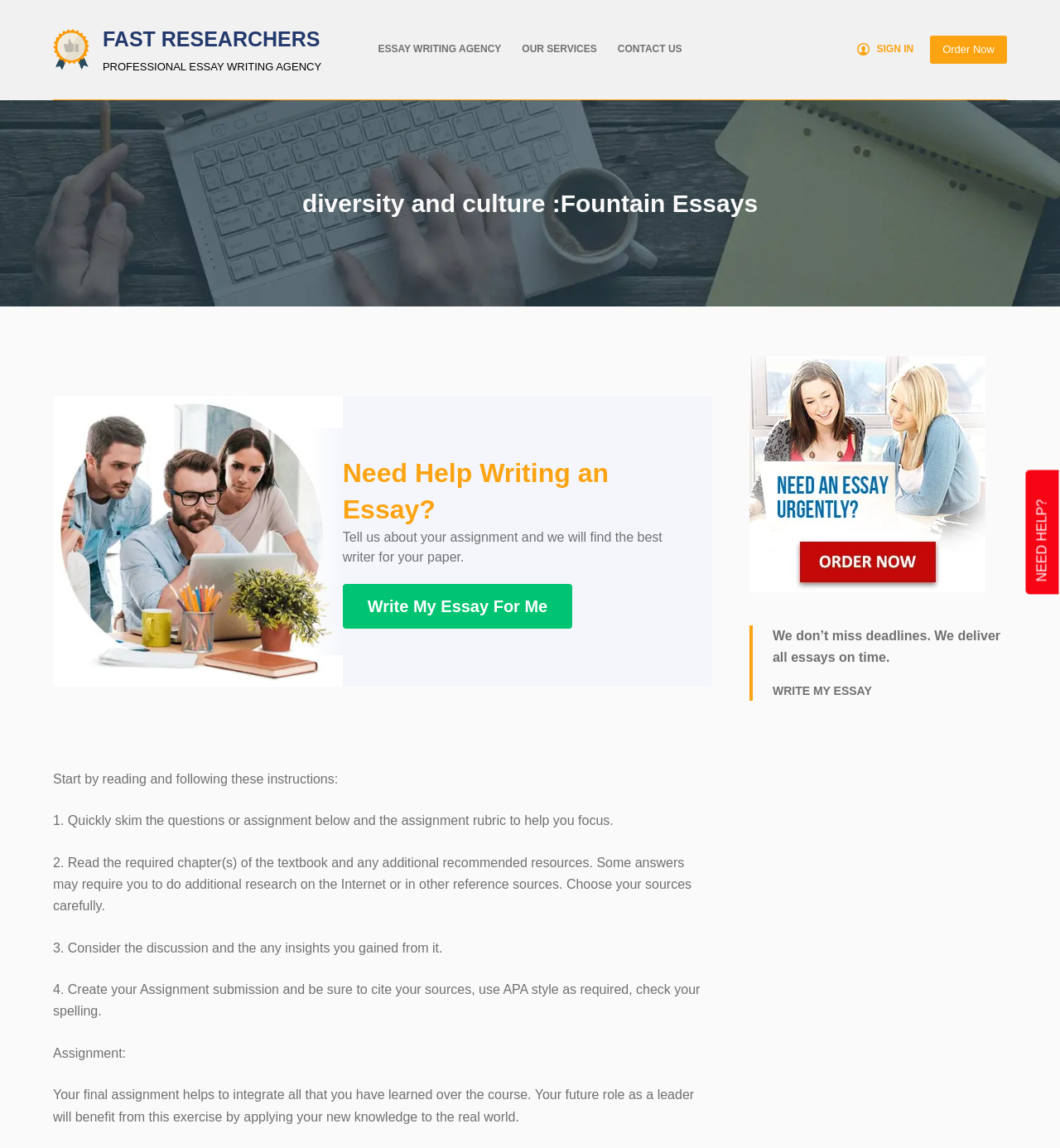What is the call-to-action button in the middle of the webpage?
Provide a thorough and detailed answer to the question.

The call-to-action button can be found in the middle of the webpage, where it is written as 'Write My Essay' and is surrounded by a figure element.